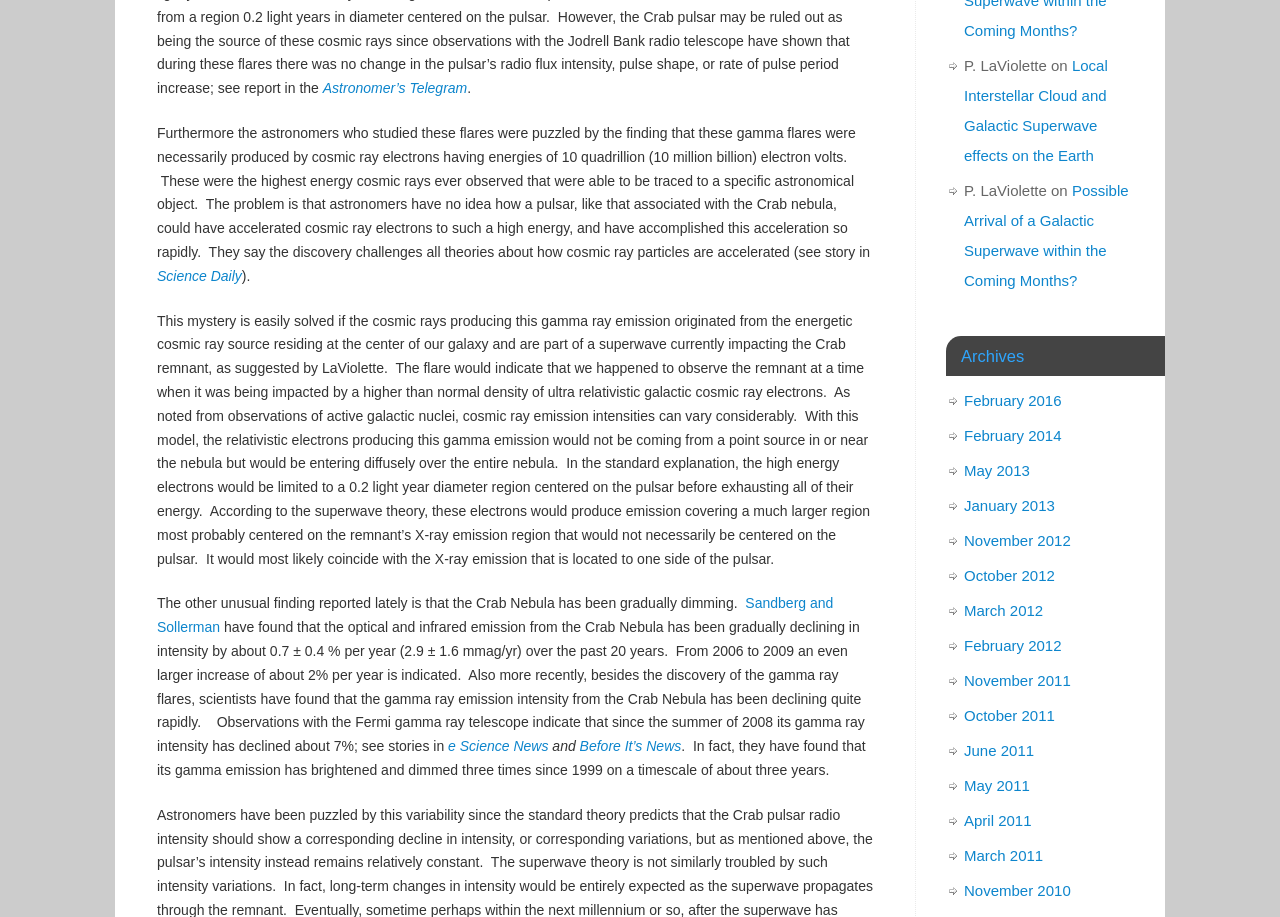Can you find the bounding box coordinates for the element to click on to achieve the instruction: "Read more on Science Daily"?

[0.123, 0.292, 0.189, 0.31]